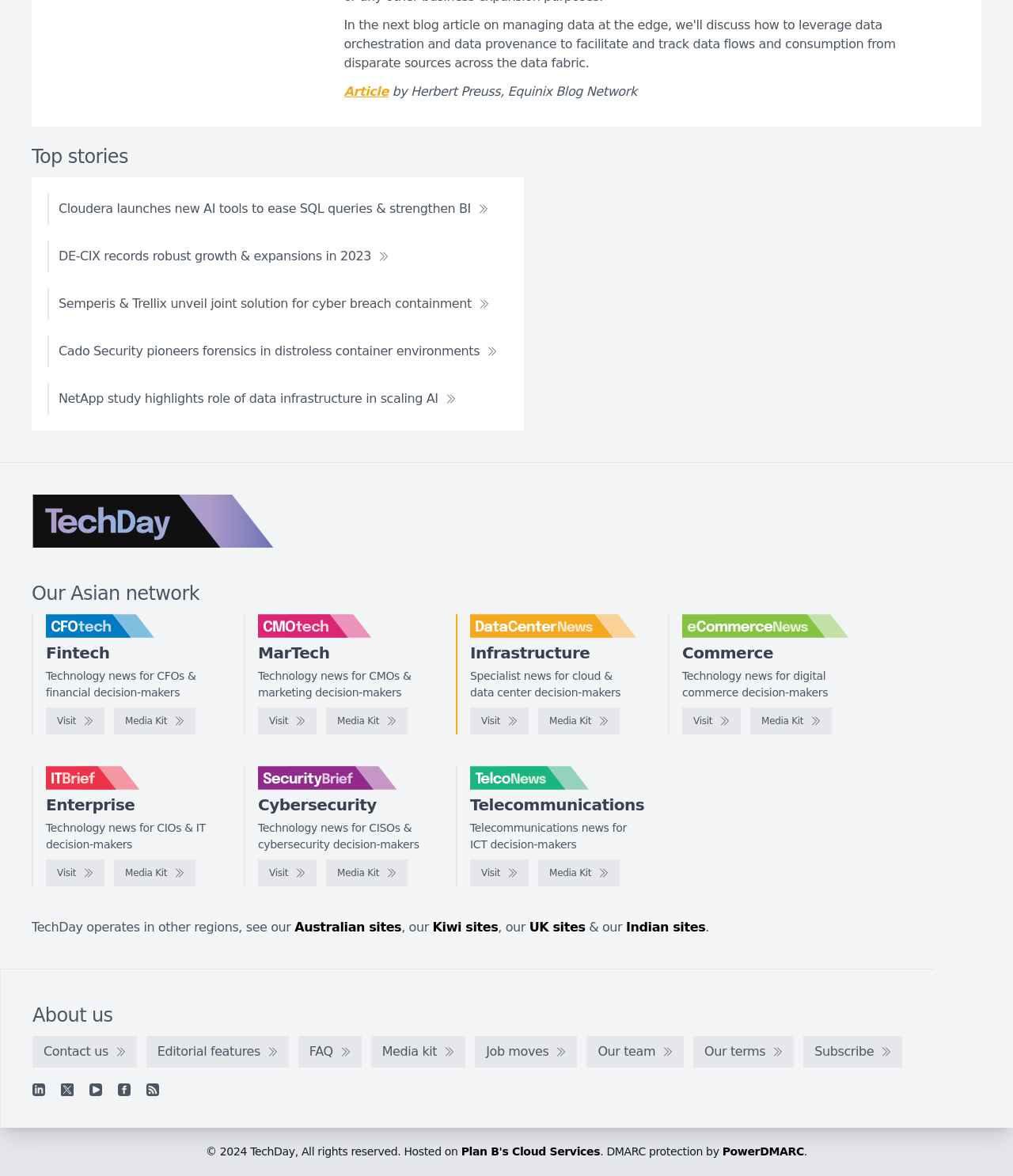Determine the bounding box coordinates of the target area to click to execute the following instruction: "Read the 'Top stories' section."

[0.031, 0.124, 0.127, 0.143]